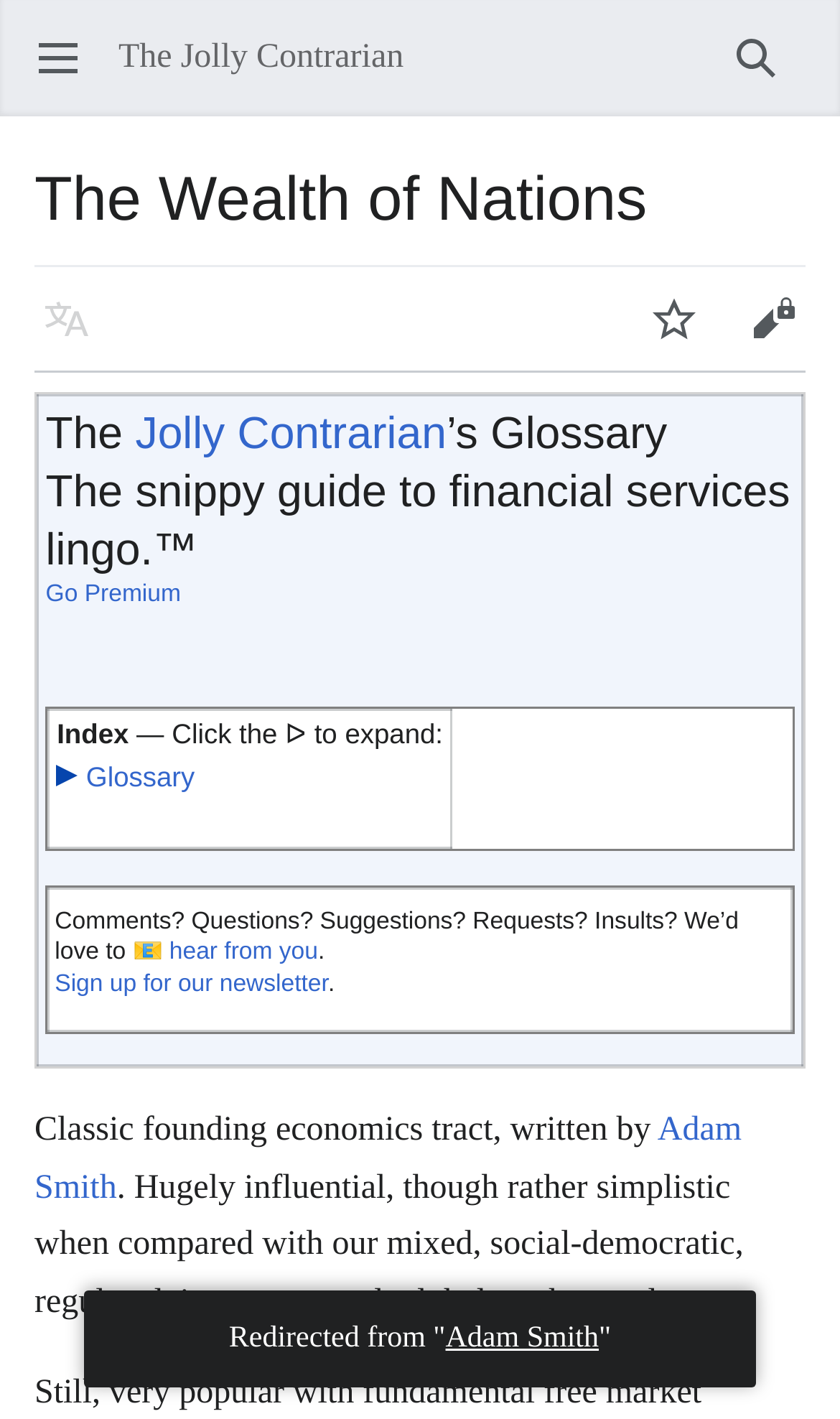How many buttons are there in the top navigation bar?
From the image, provide a succinct answer in one word or a short phrase.

4